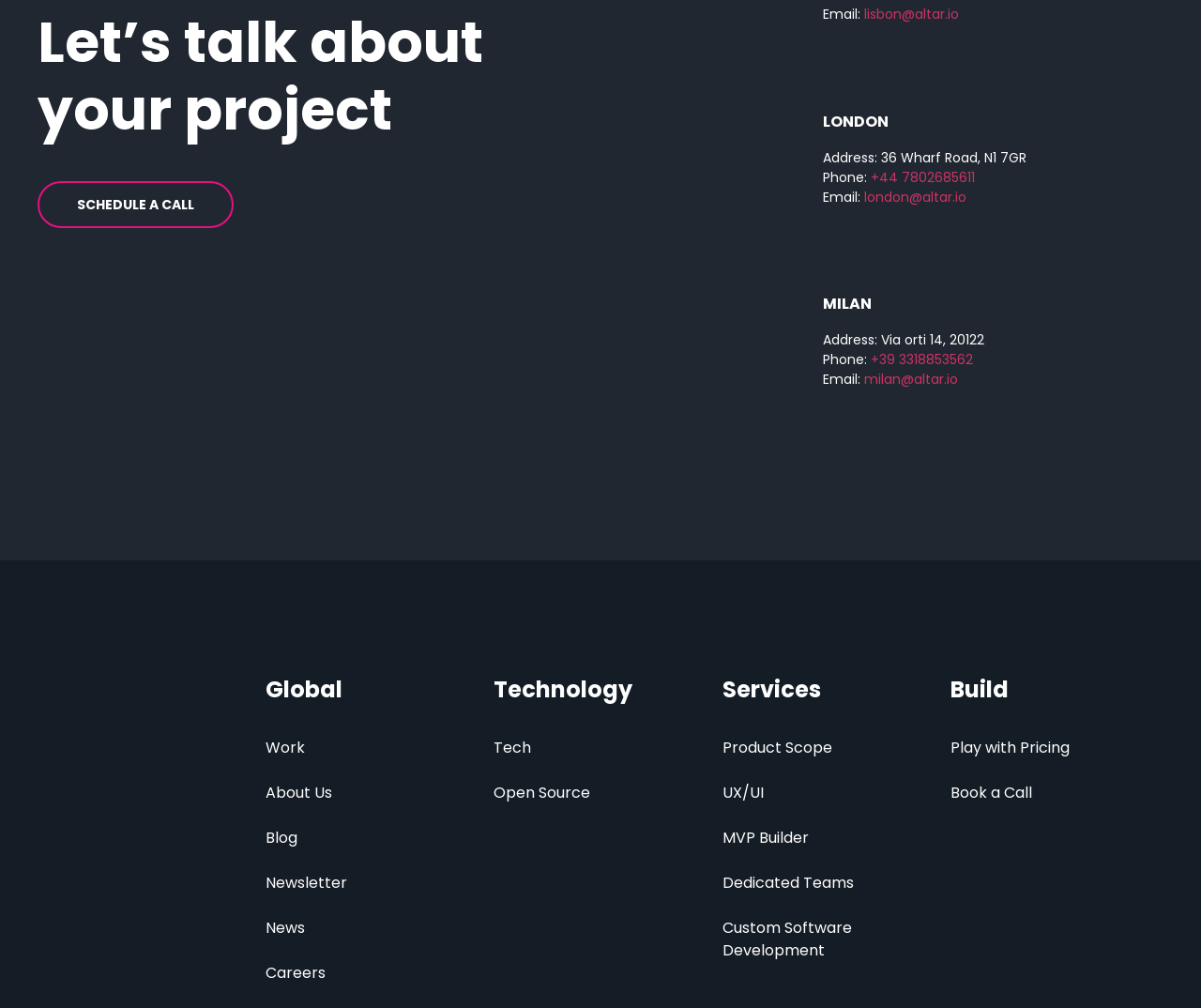What services does the company offer?
Kindly offer a detailed explanation using the data available in the image.

The company offers various services, including Product Scope, UX/UI, MVP Builder, Dedicated Teams, and Custom Software Development, which are listed under the Services heading.